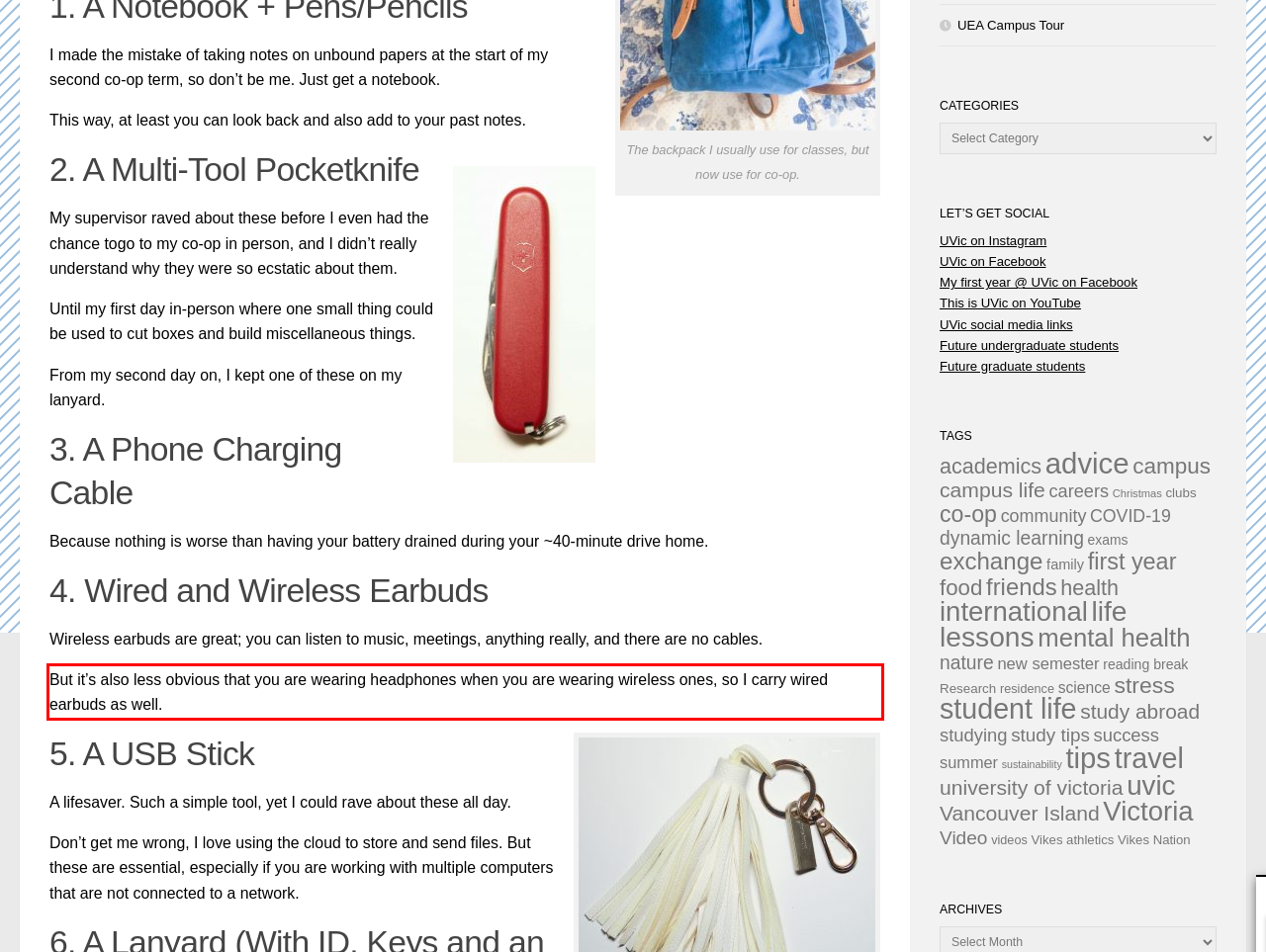From the provided screenshot, extract the text content that is enclosed within the red bounding box.

But it’s also less obvious that you are wearing headphones when you are wearing wireless ones, so I carry wired earbuds as well.